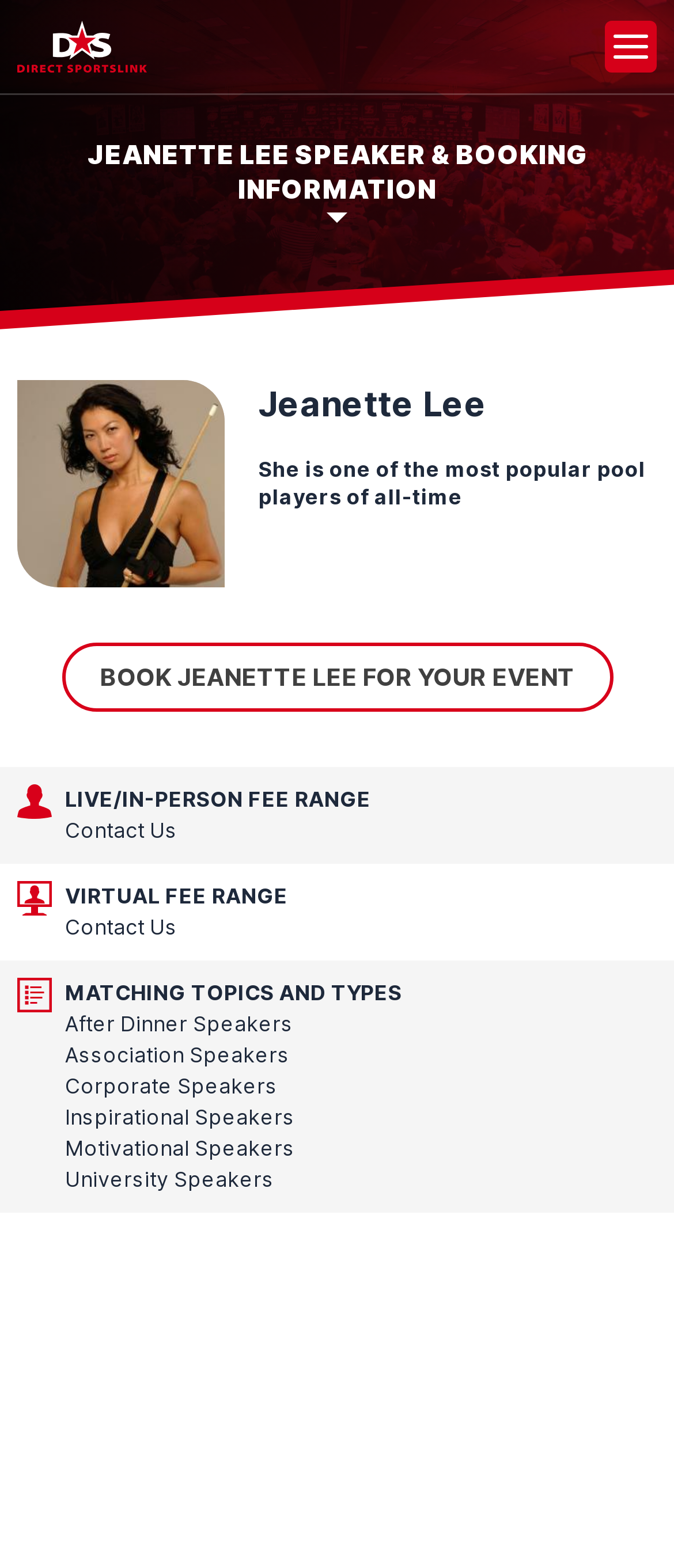Examine the screenshot and answer the question in as much detail as possible: What is the purpose of the 'BOOK JEANETTE LEE FOR YOUR EVENT' button?

The button 'BOOK JEANETTE LEE FOR YOUR EVENT' suggests that it is a call-to-action for users to book Jeanette Lee for their events, likely as a motivational speaker or performer.